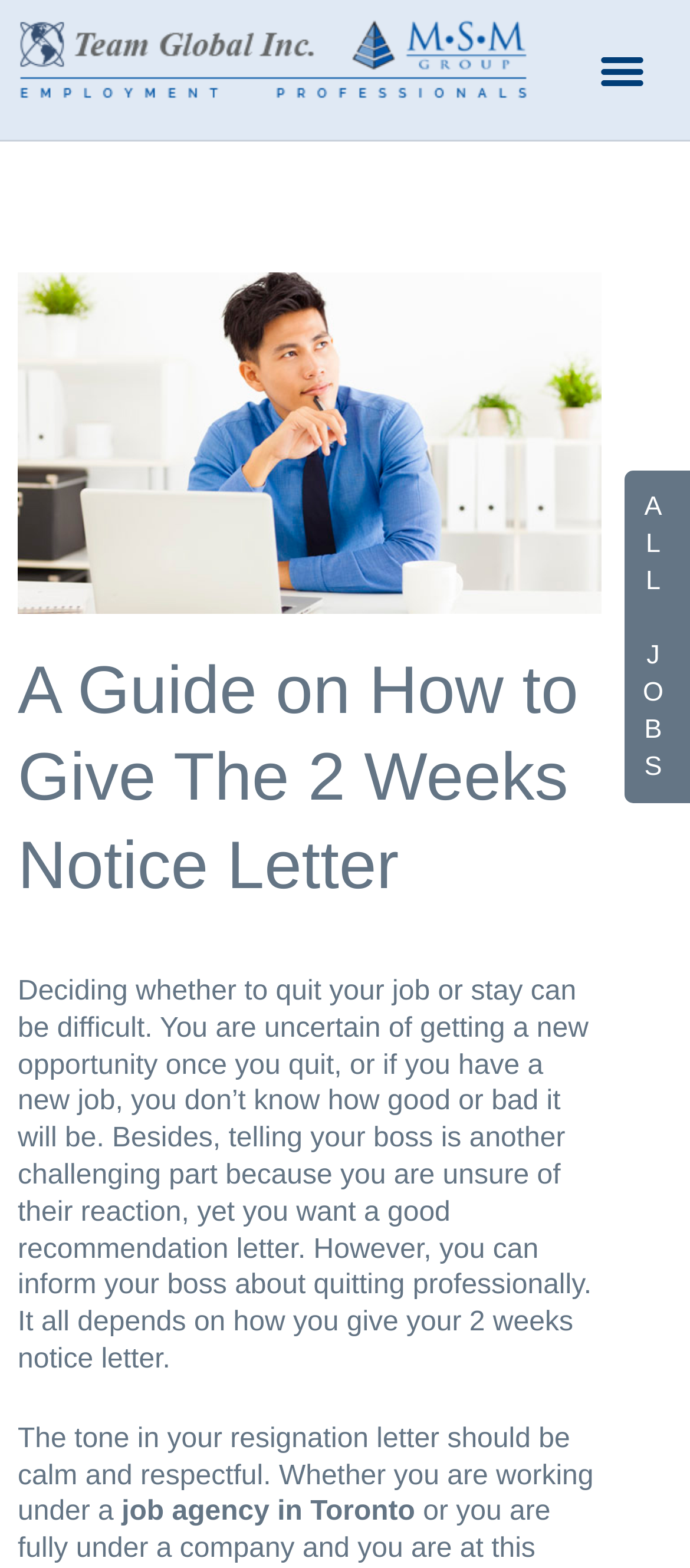Locate the bounding box of the UI element described in the following text: "JOBS".

[0.906, 0.337, 1.0, 0.454]